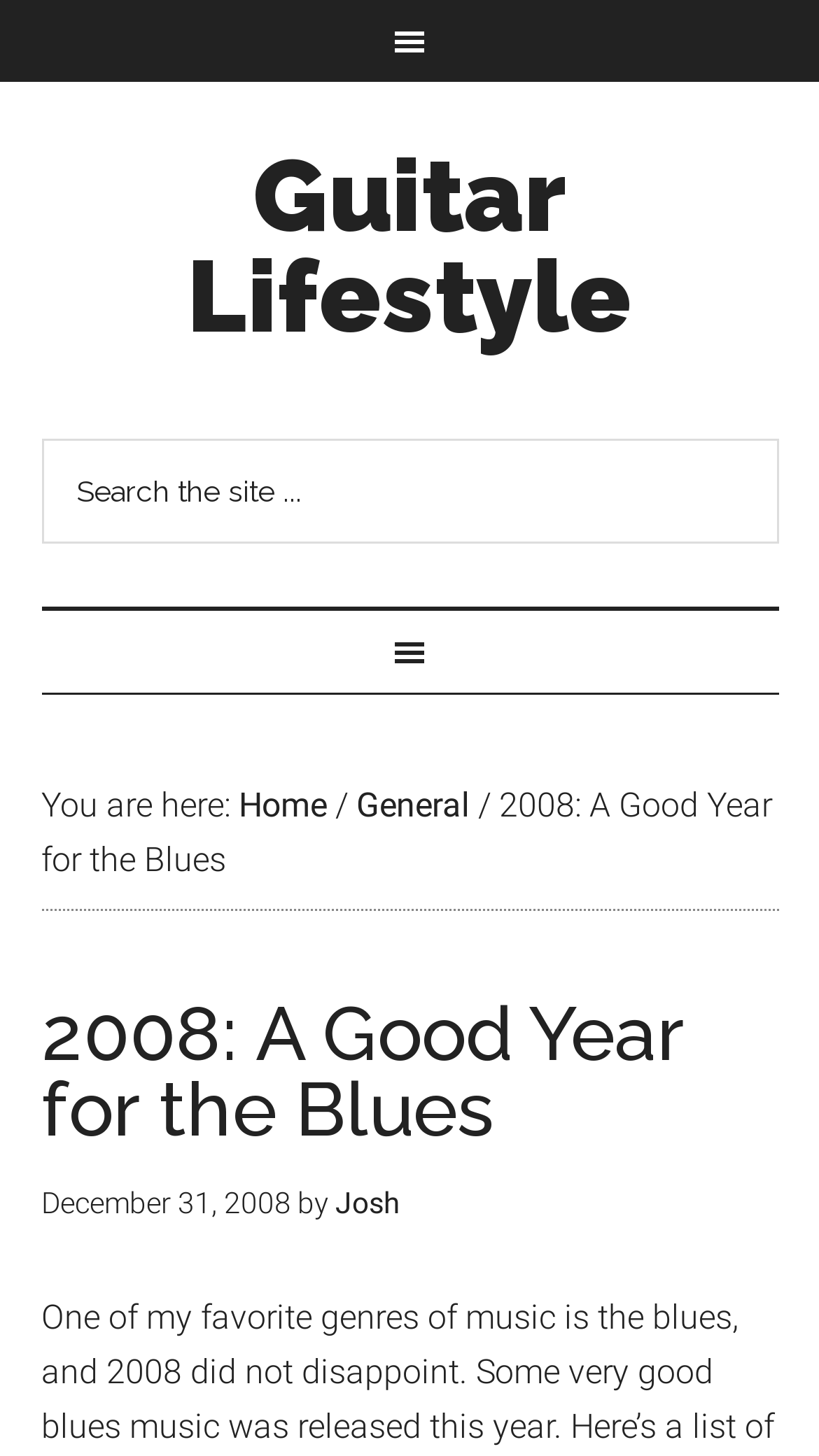How many breadcrumb links are there?
Answer the question with a single word or phrase by looking at the picture.

2